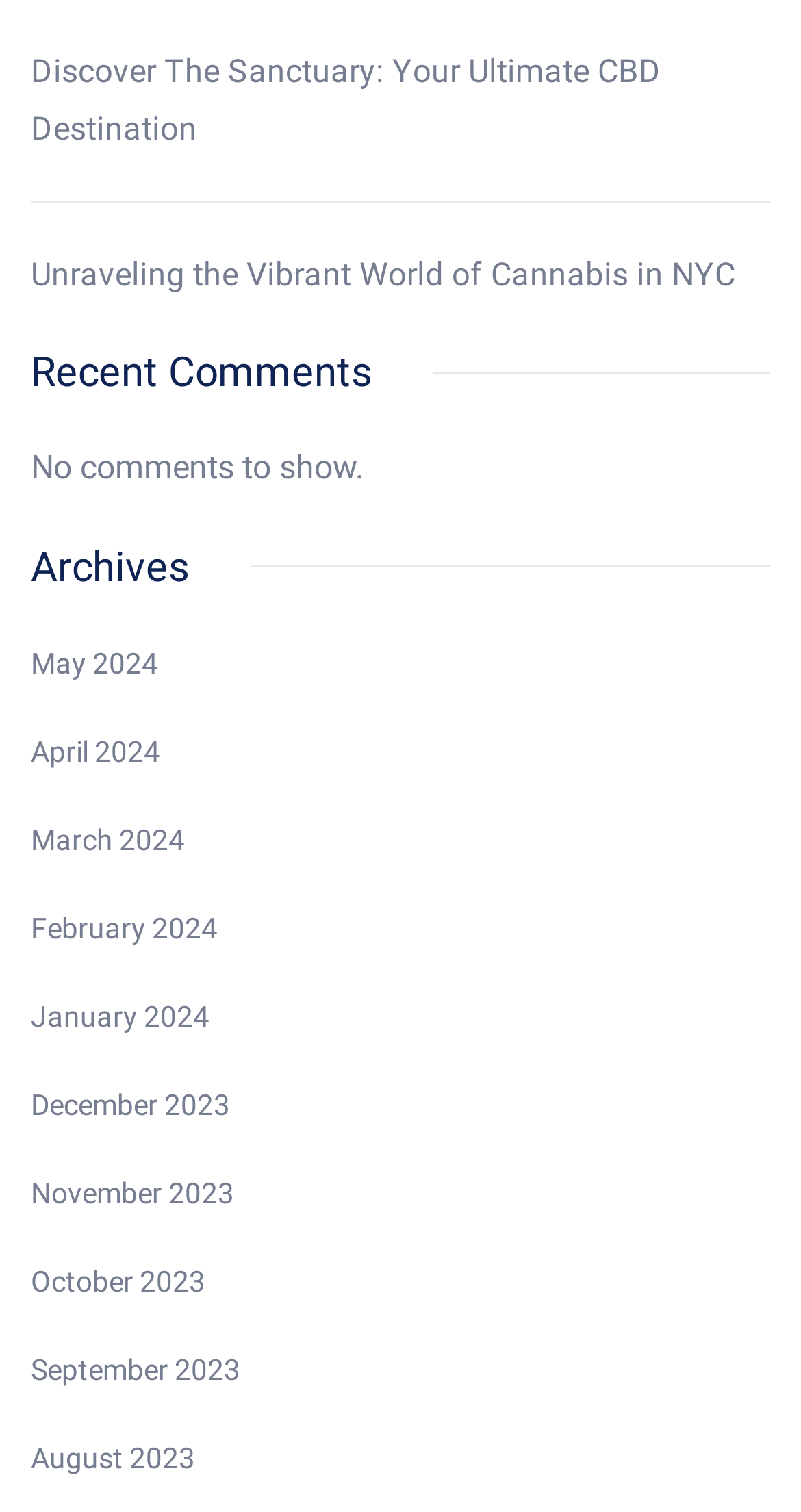How many months are listed in the Archives section?
Answer the question with just one word or phrase using the image.

12